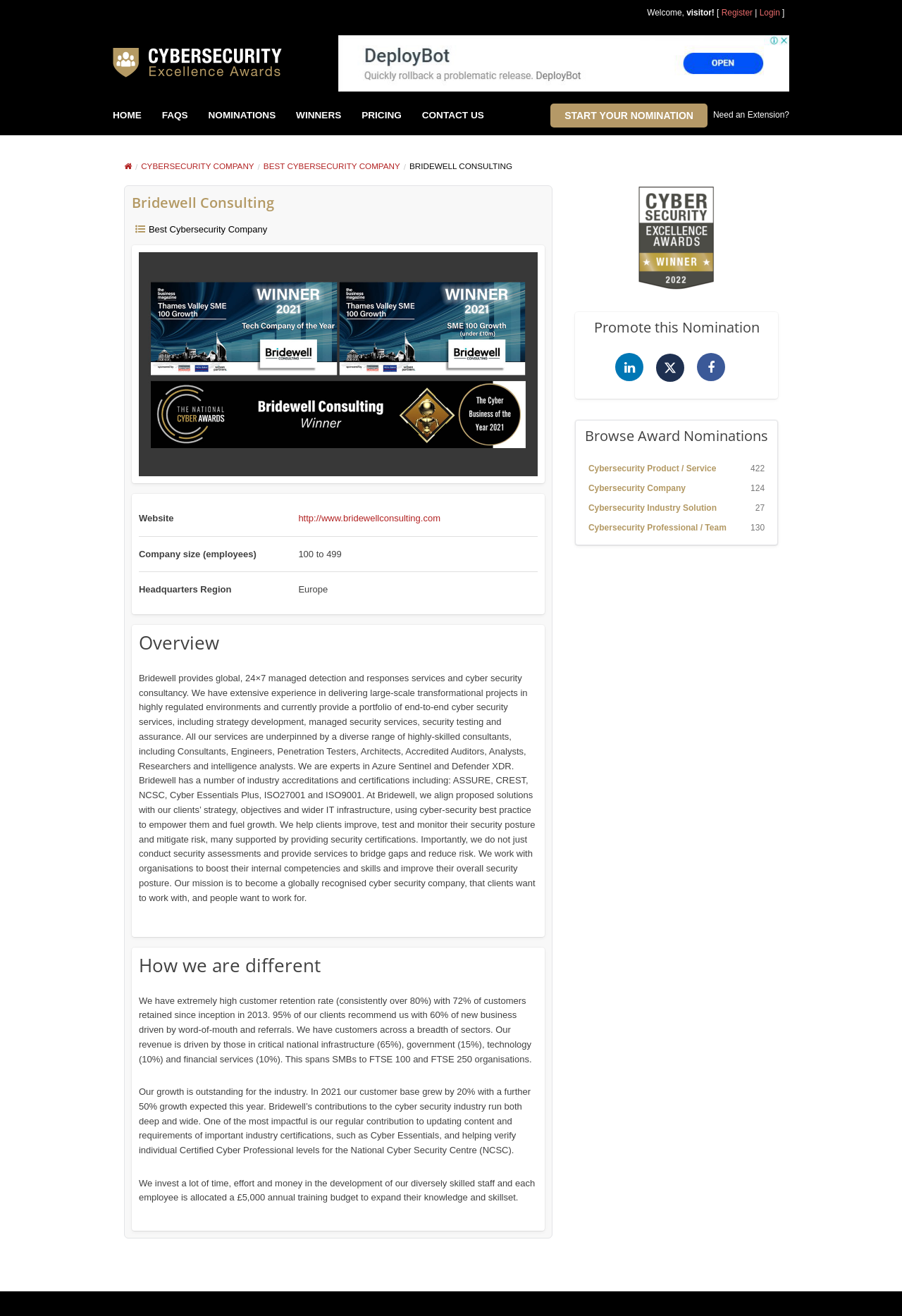Based on the image, give a detailed response to the question: What is the customer retention rate of Bridewell Consulting?

The webpage states that Bridewell Consulting has an extremely high customer retention rate, consistently over 80%, with 72% of customers retained since inception in 2013.